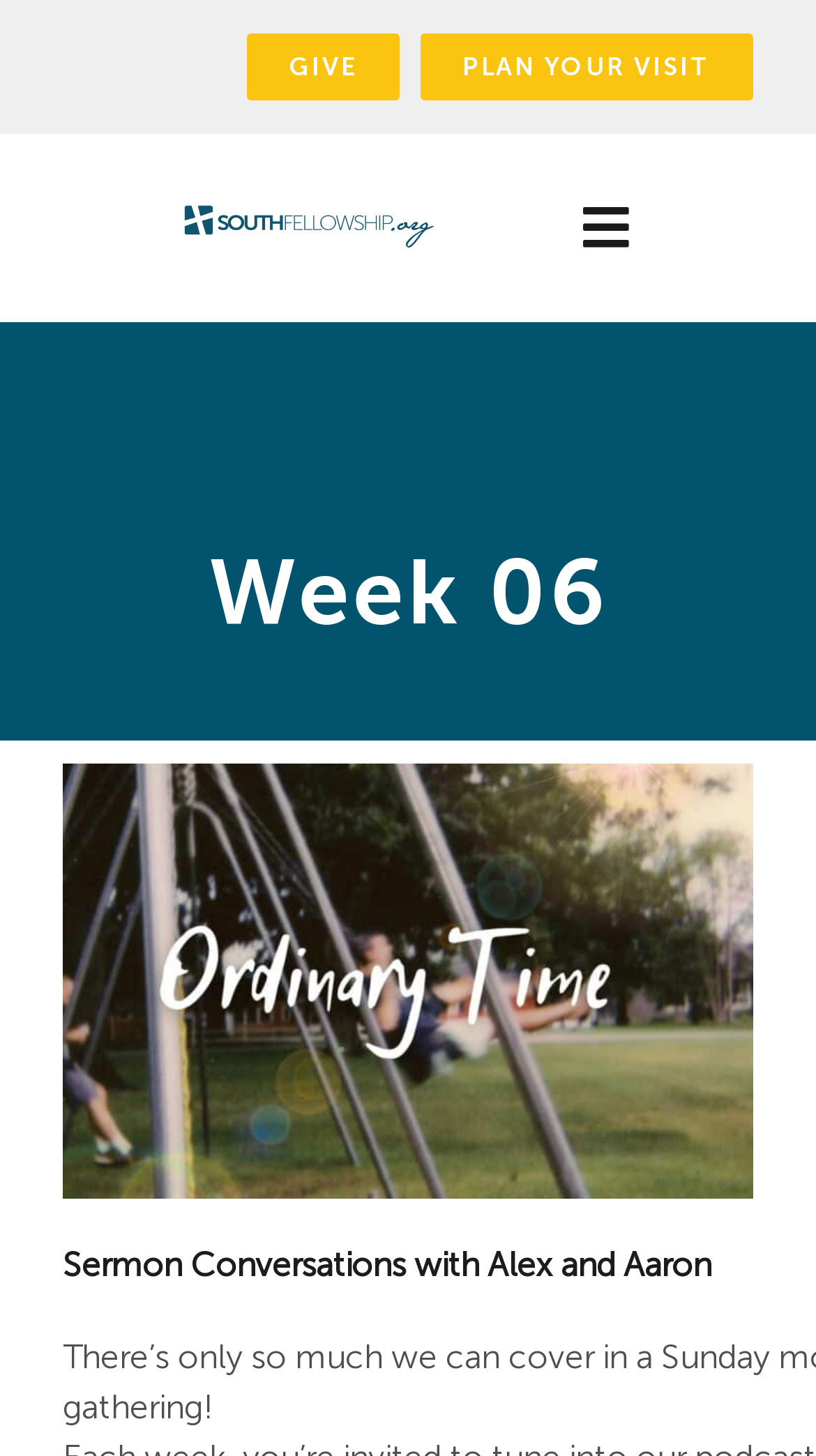Please mark the bounding box coordinates of the area that should be clicked to carry out the instruction: "Click the GIVE link".

[0.303, 0.0, 0.49, 0.092]